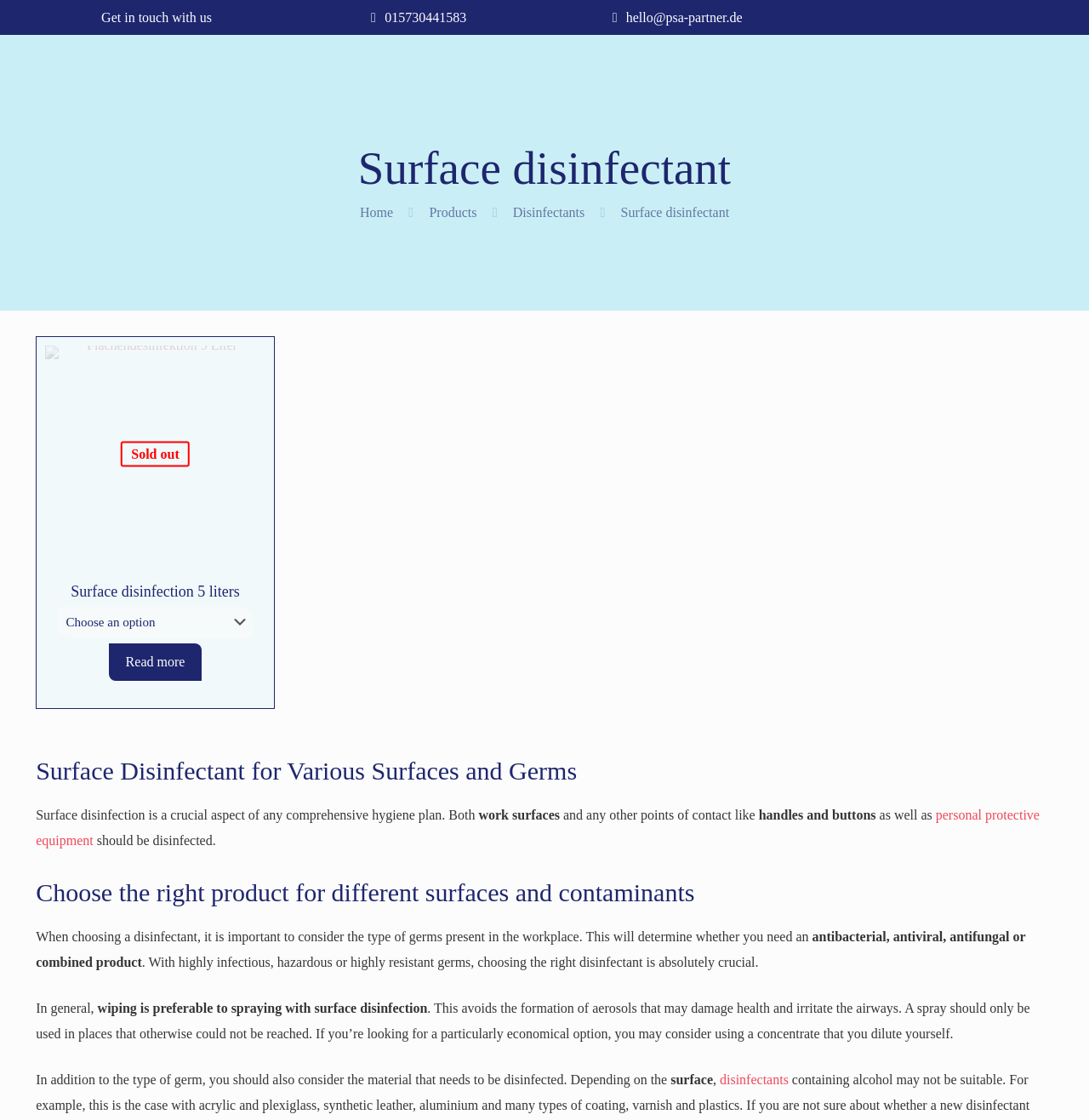Identify the bounding box coordinates of the clickable region required to complete the instruction: "Navigate to Home page". The coordinates should be given as four float numbers within the range of 0 and 1, i.e., [left, top, right, bottom].

[0.33, 0.183, 0.361, 0.196]